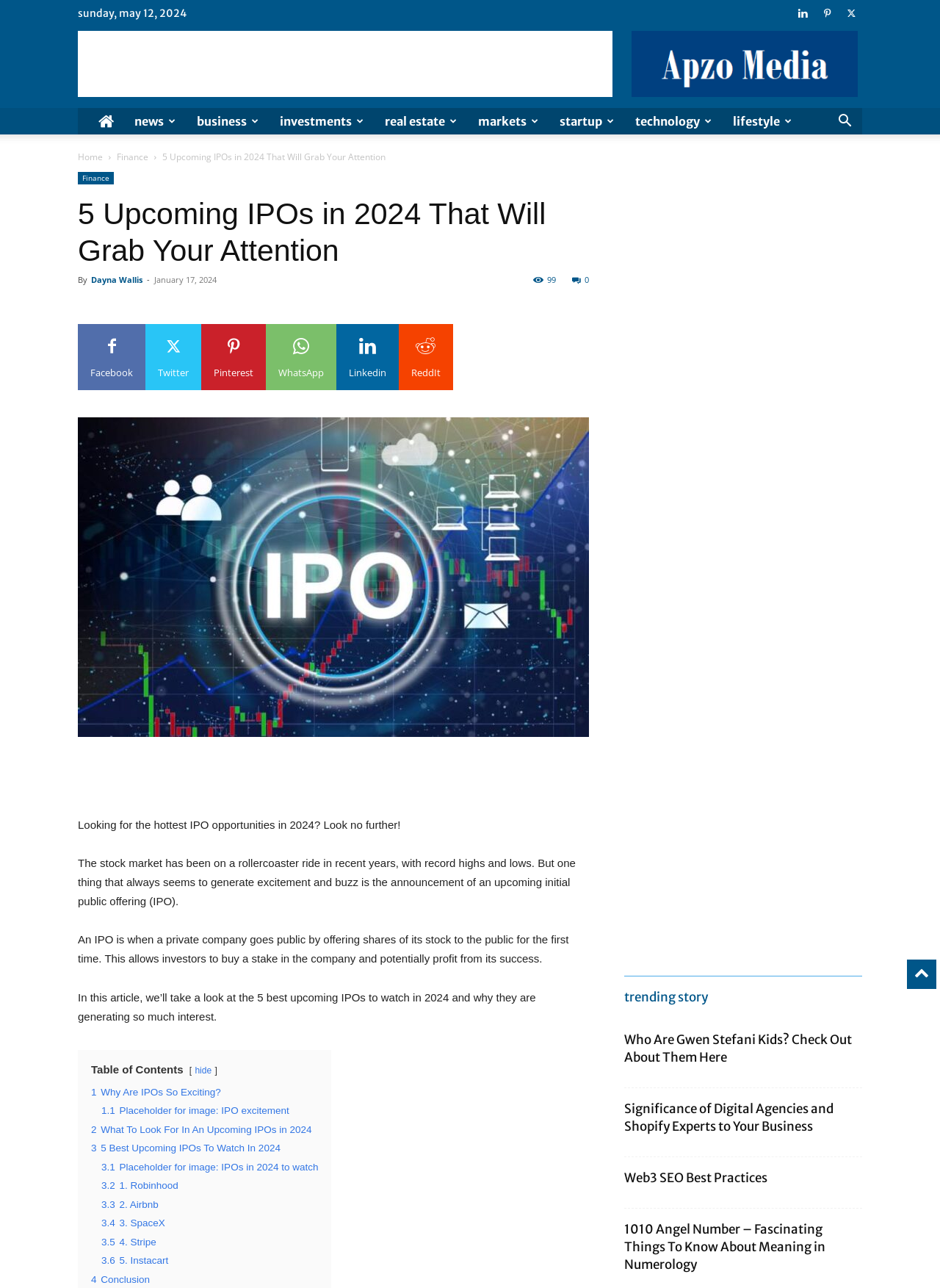Please identify the bounding box coordinates of where to click in order to follow the instruction: "Click on the 'Finance' link".

[0.124, 0.117, 0.158, 0.127]